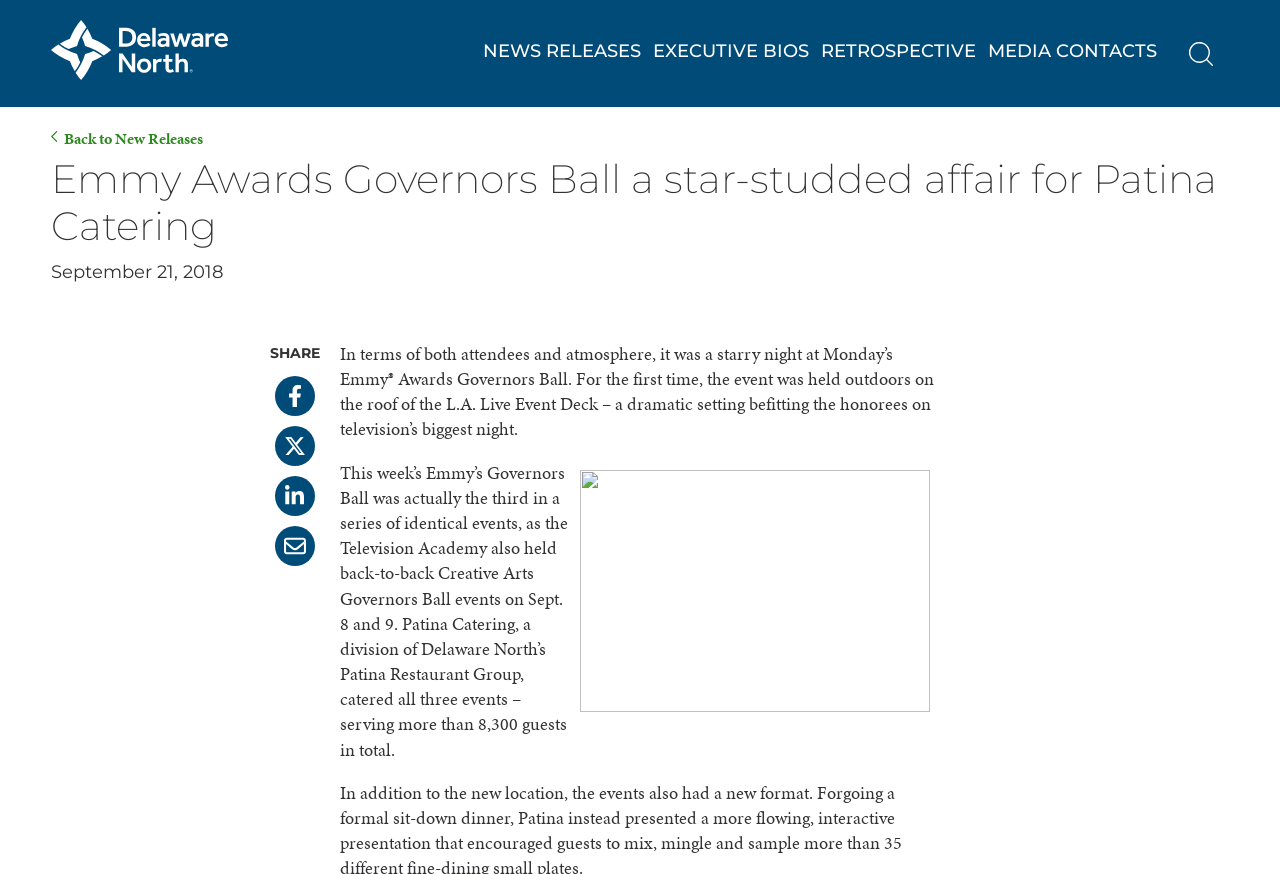Determine the bounding box coordinates of the target area to click to execute the following instruction: "Share on Facebook."

[0.215, 0.43, 0.246, 0.476]